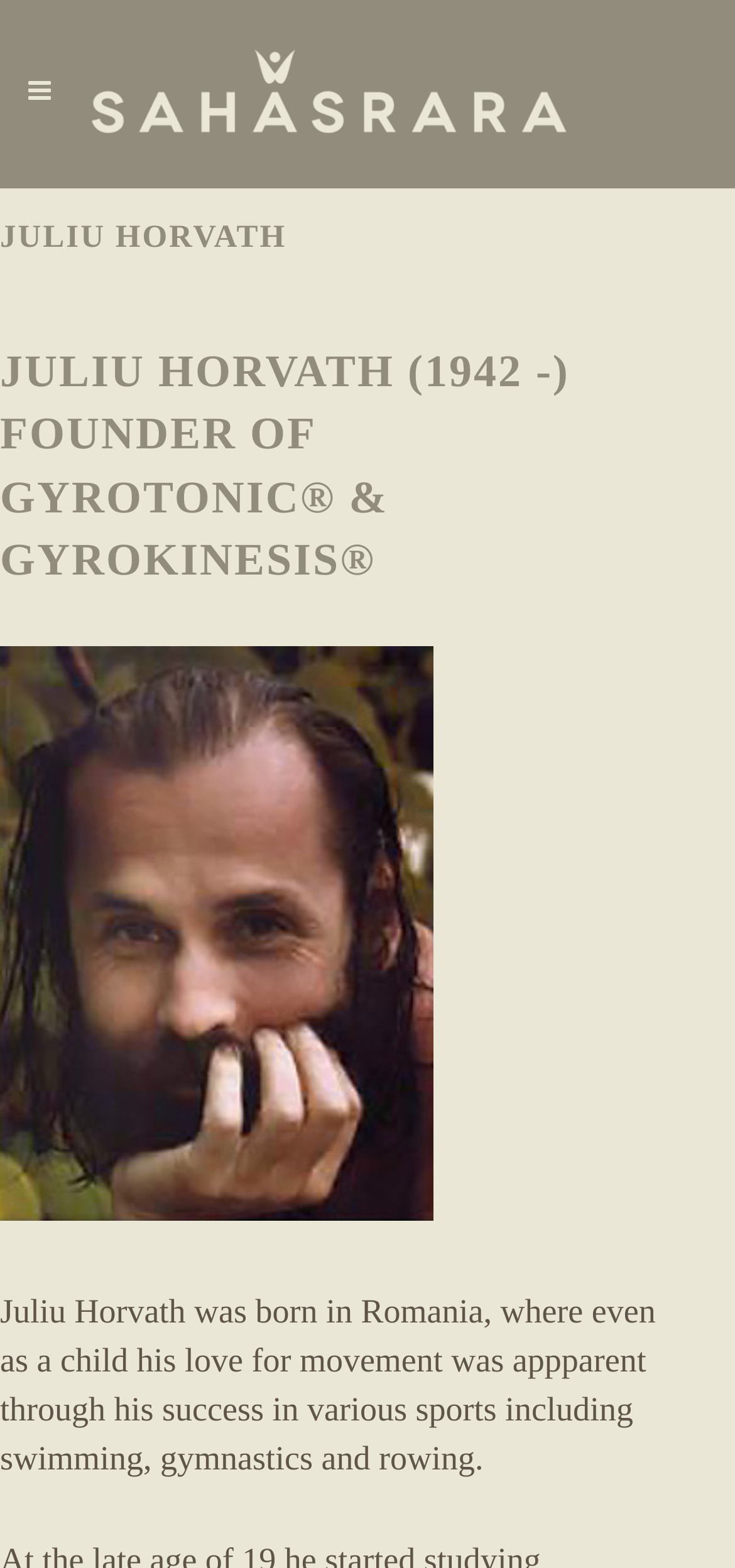What is the name of the founder?
Using the picture, provide a one-word or short phrase answer.

Juliu Horvath